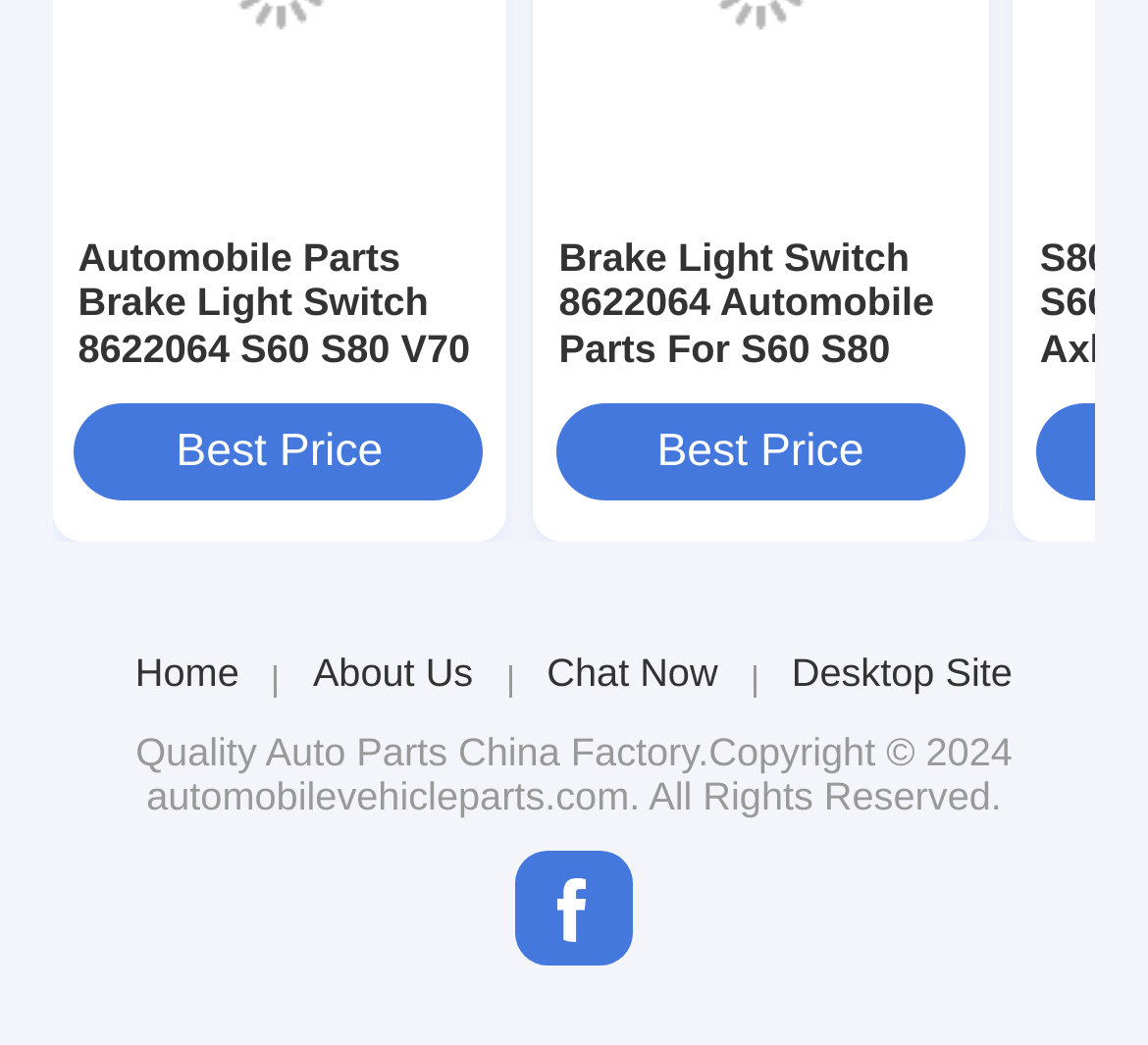Can you find the bounding box coordinates for the element to click on to achieve the instruction: "Check Best Price"?

[0.065, 0.387, 0.422, 0.48]